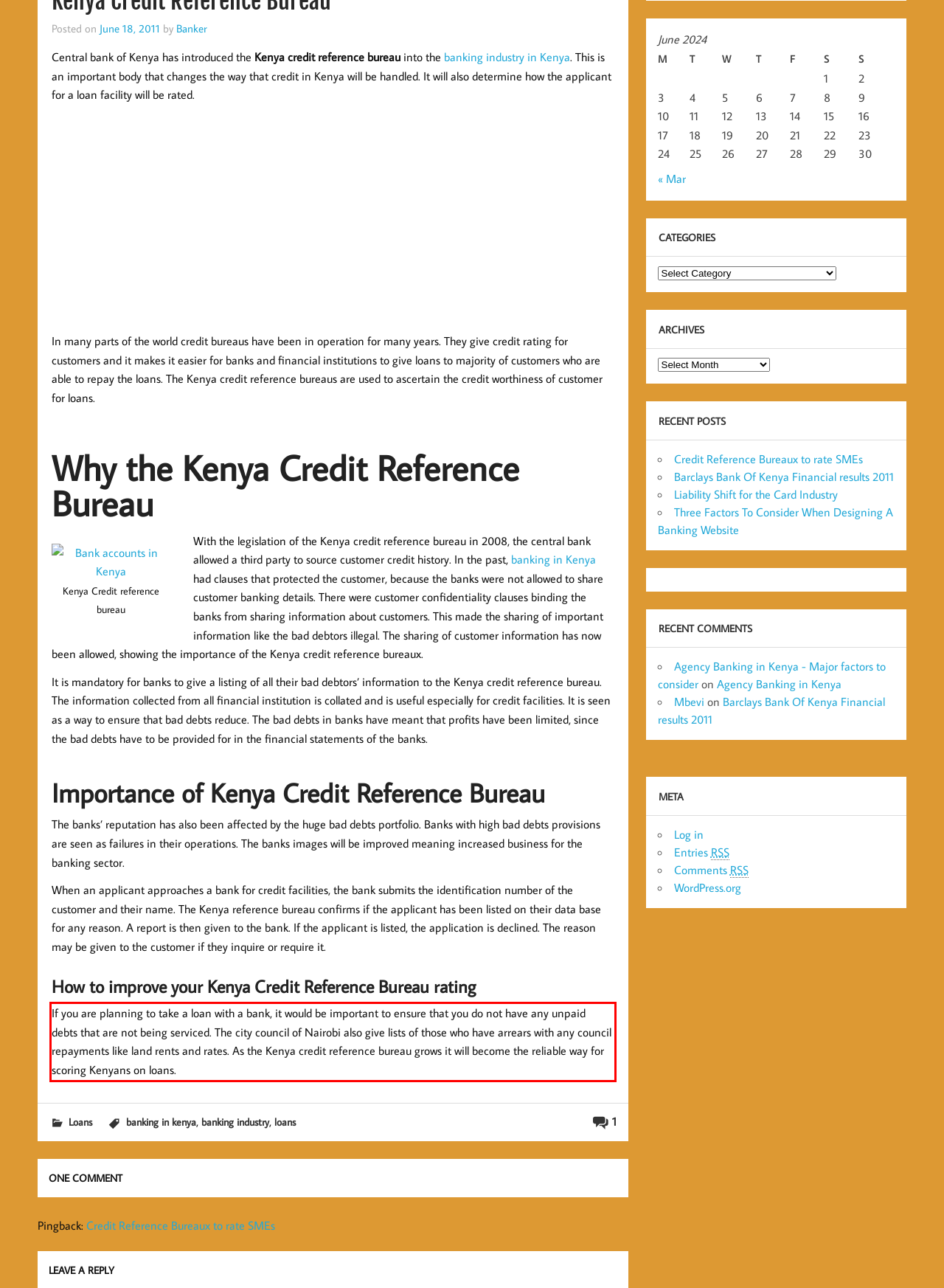Given a screenshot of a webpage, locate the red bounding box and extract the text it encloses.

If you are planning to take a loan with a bank, it would be important to ensure that you do not have any unpaid debts that are not being serviced. The city council of Nairobi also give lists of those who have arrears with any council repayments like land rents and rates. As the Kenya credit reference bureau grows it will become the reliable way for scoring Kenyans on loans.